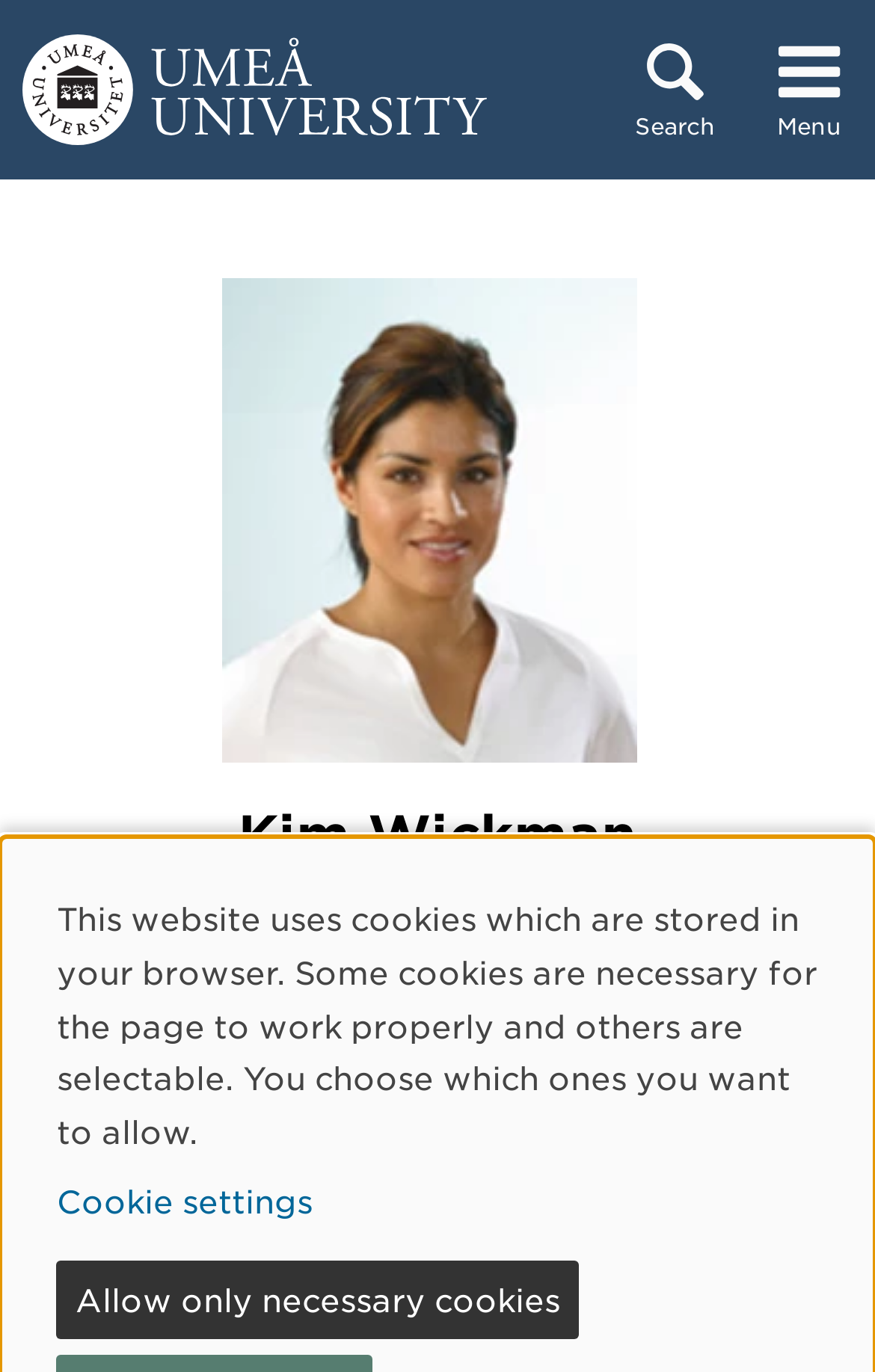Given the element description "Allow only necessary cookies" in the screenshot, predict the bounding box coordinates of that UI element.

[0.065, 0.919, 0.661, 0.976]